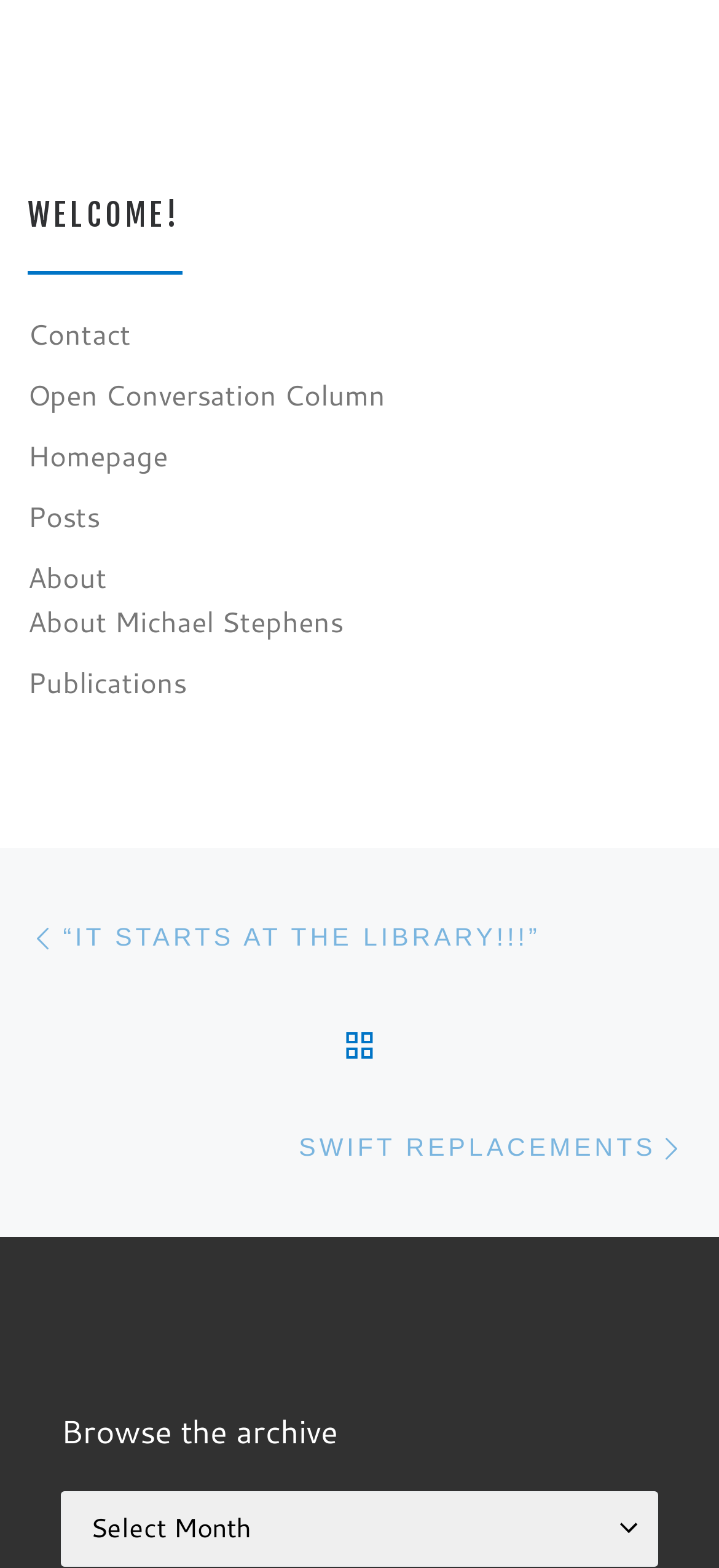What is the text above the 'Previous post' link? Please answer the question using a single word or phrase based on the image.

Post navigation